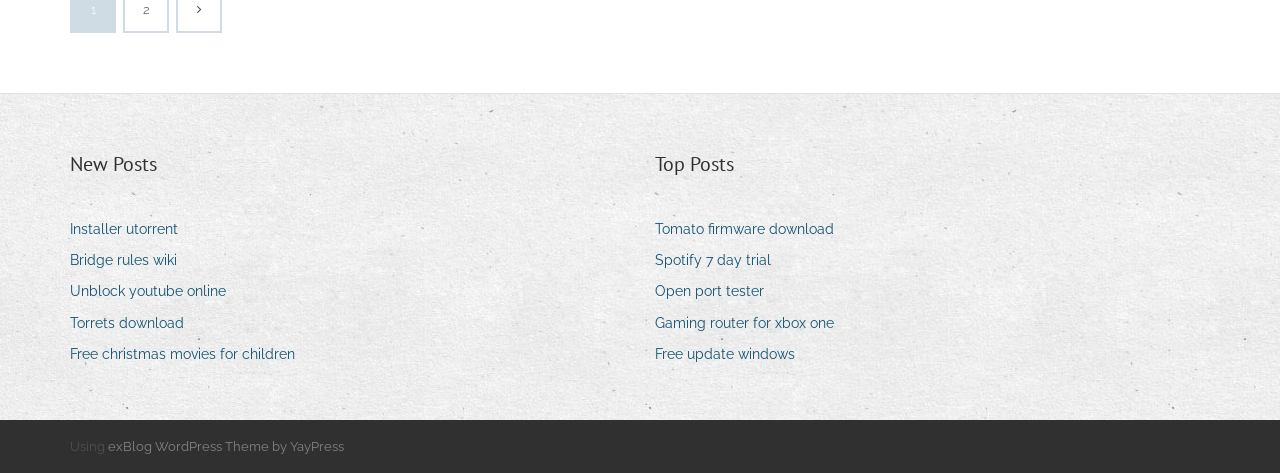Please determine the bounding box coordinates of the clickable area required to carry out the following instruction: "Explore 'exBlog WordPress Theme by YayPress'". The coordinates must be four float numbers between 0 and 1, represented as [left, top, right, bottom].

[0.084, 0.928, 0.269, 0.96]